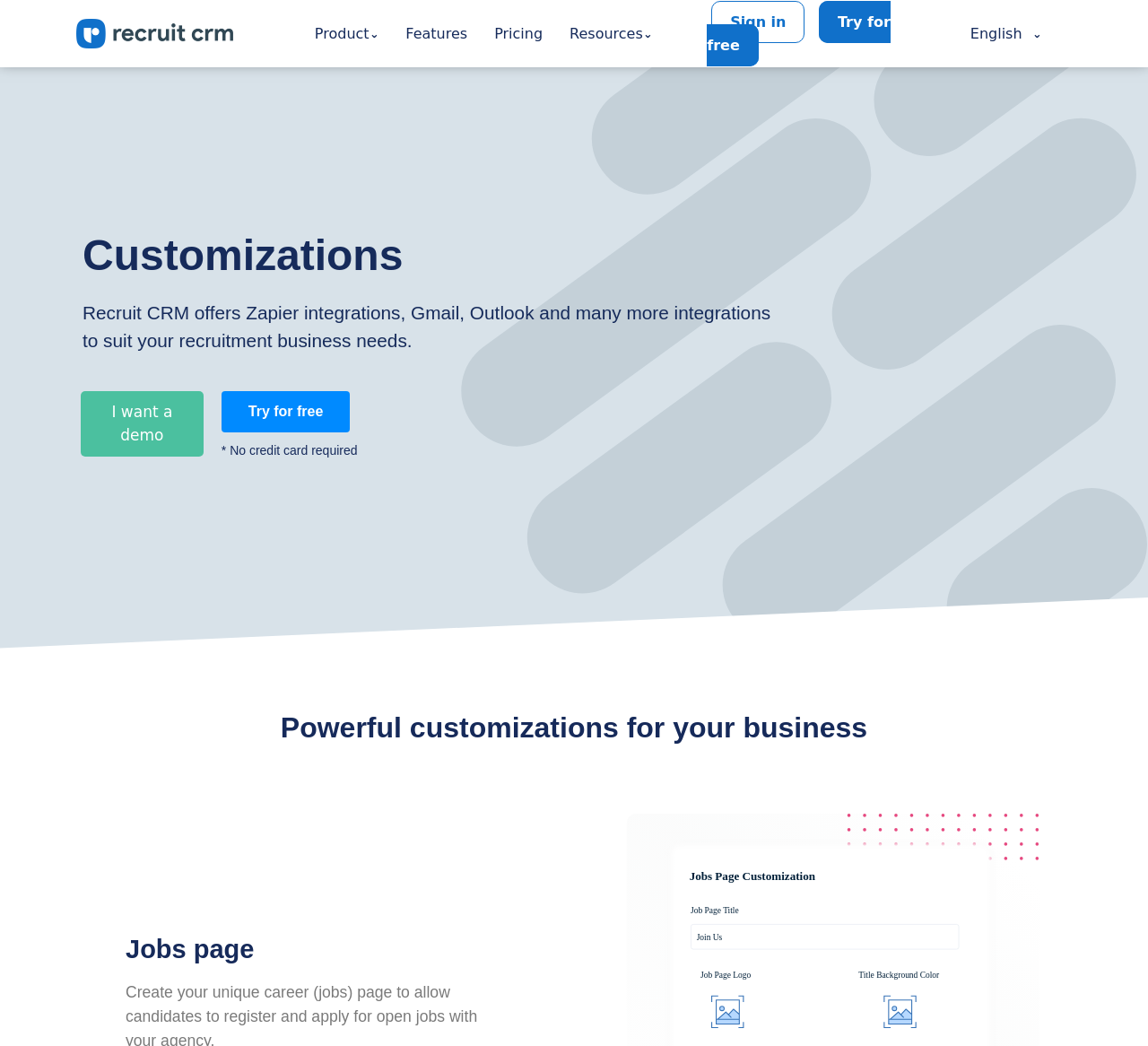Determine the bounding box coordinates of the clickable region to carry out the instruction: "Request a demo".

[0.07, 0.374, 0.177, 0.437]